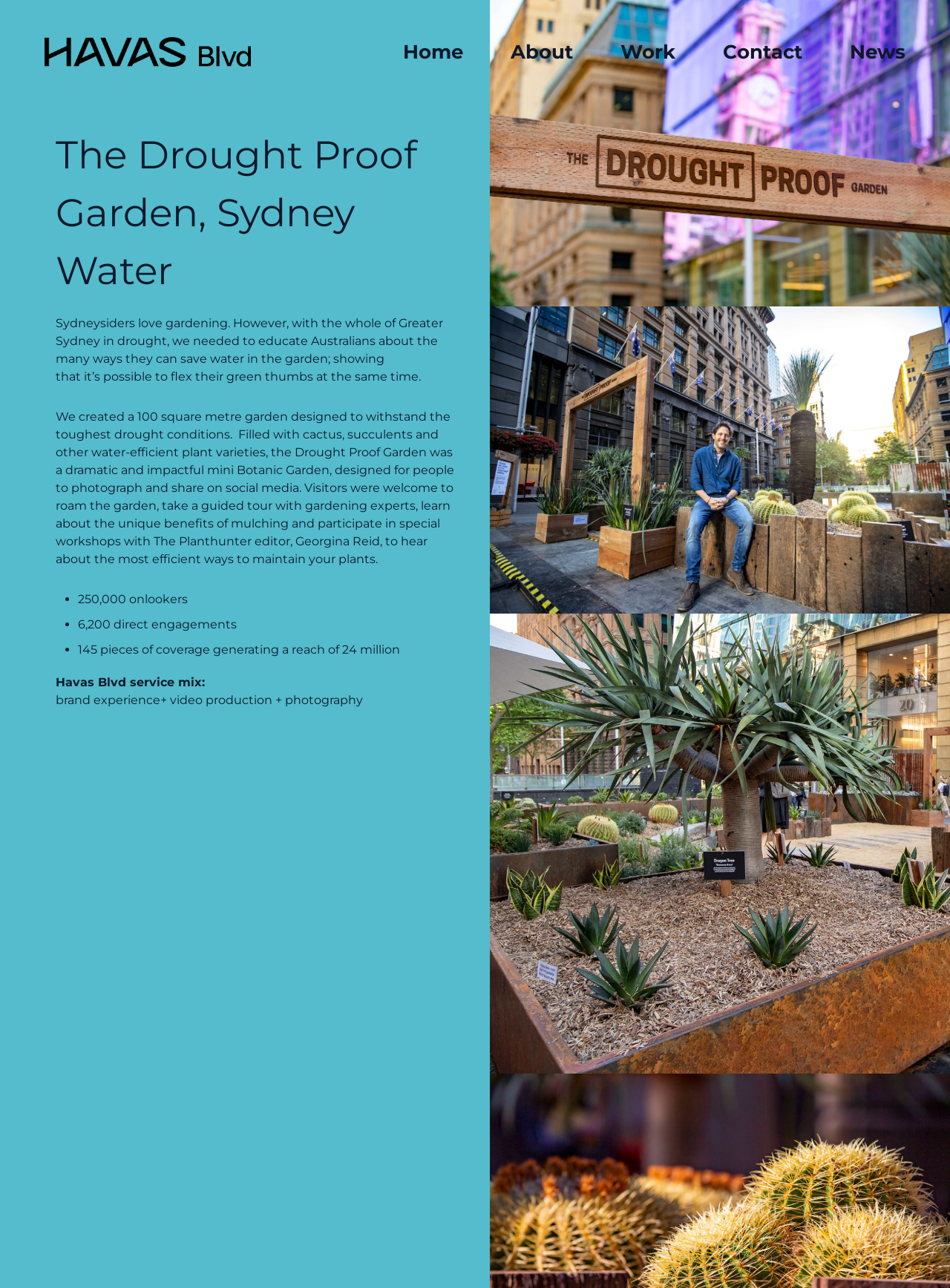Give the bounding box coordinates for this UI element: "title="Sydney Water Drought Proof Garden"". The coordinates should be four float numbers between 0 and 1, arranged as [left, top, right, bottom].

[0.516, 0.238, 1.0, 0.476]